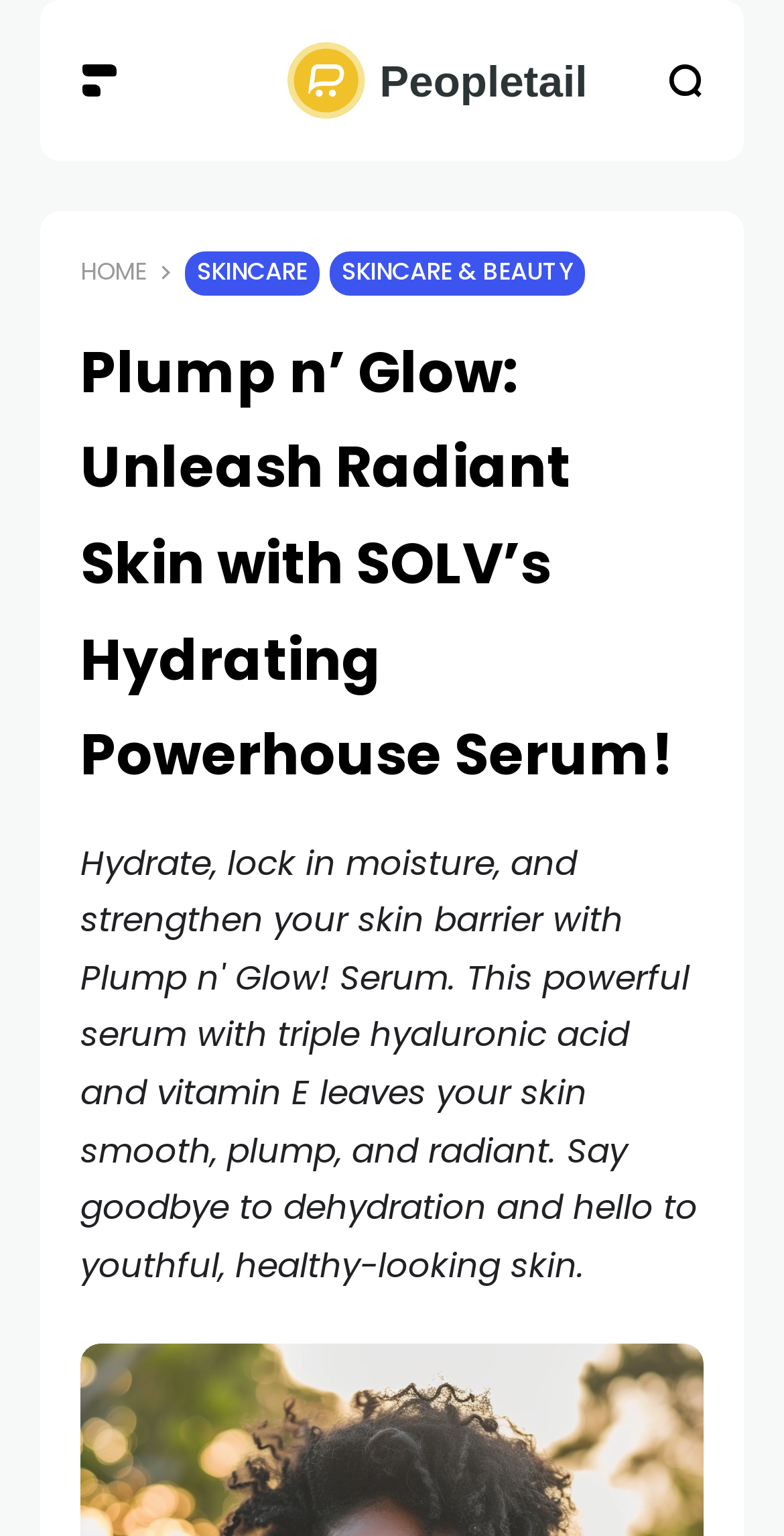Bounding box coordinates are specified in the format (top-left x, top-left y, bottom-right x, bottom-right y). All values are floating point numbers bounded between 0 and 1. Please provide the bounding box coordinate of the region this sentence describes: Skincare

[0.236, 0.164, 0.408, 0.192]